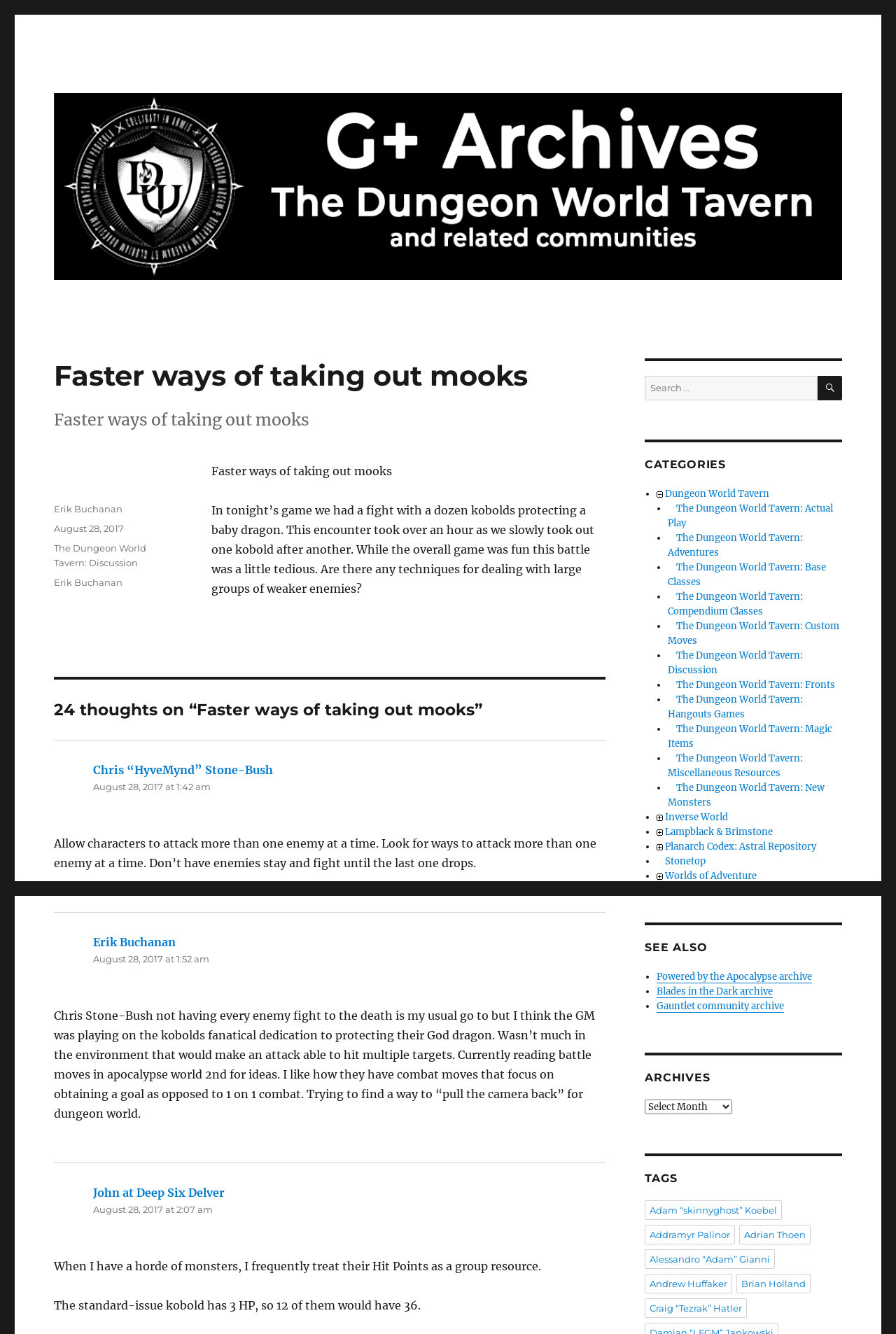Find the bounding box coordinates for the area that must be clicked to perform this action: "Check the comments".

[0.06, 0.507, 0.676, 0.54]